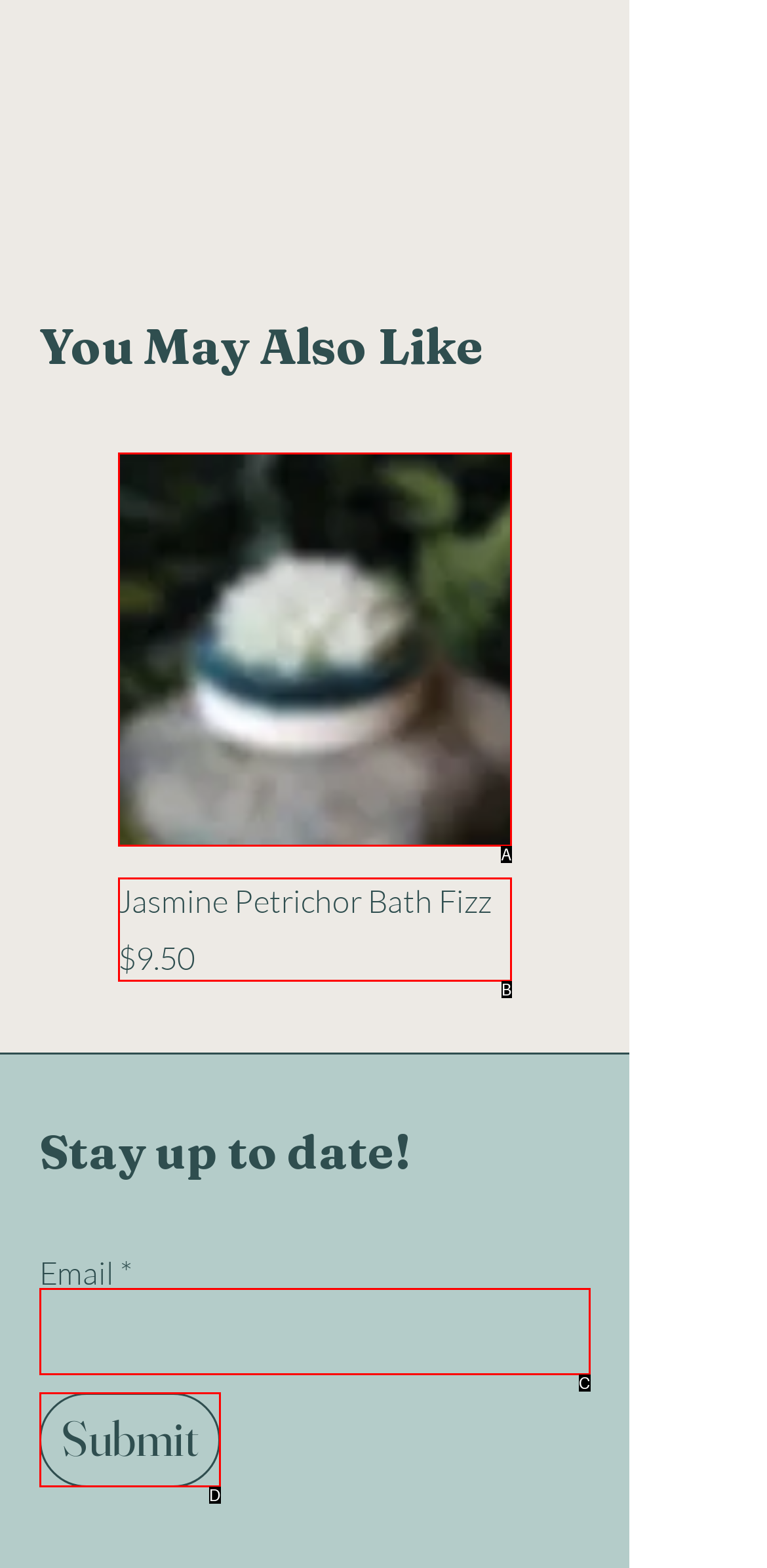Choose the option that matches the following description: Jasmine Petrichor Bath FizzPrice$9.50
Answer with the letter of the correct option.

B